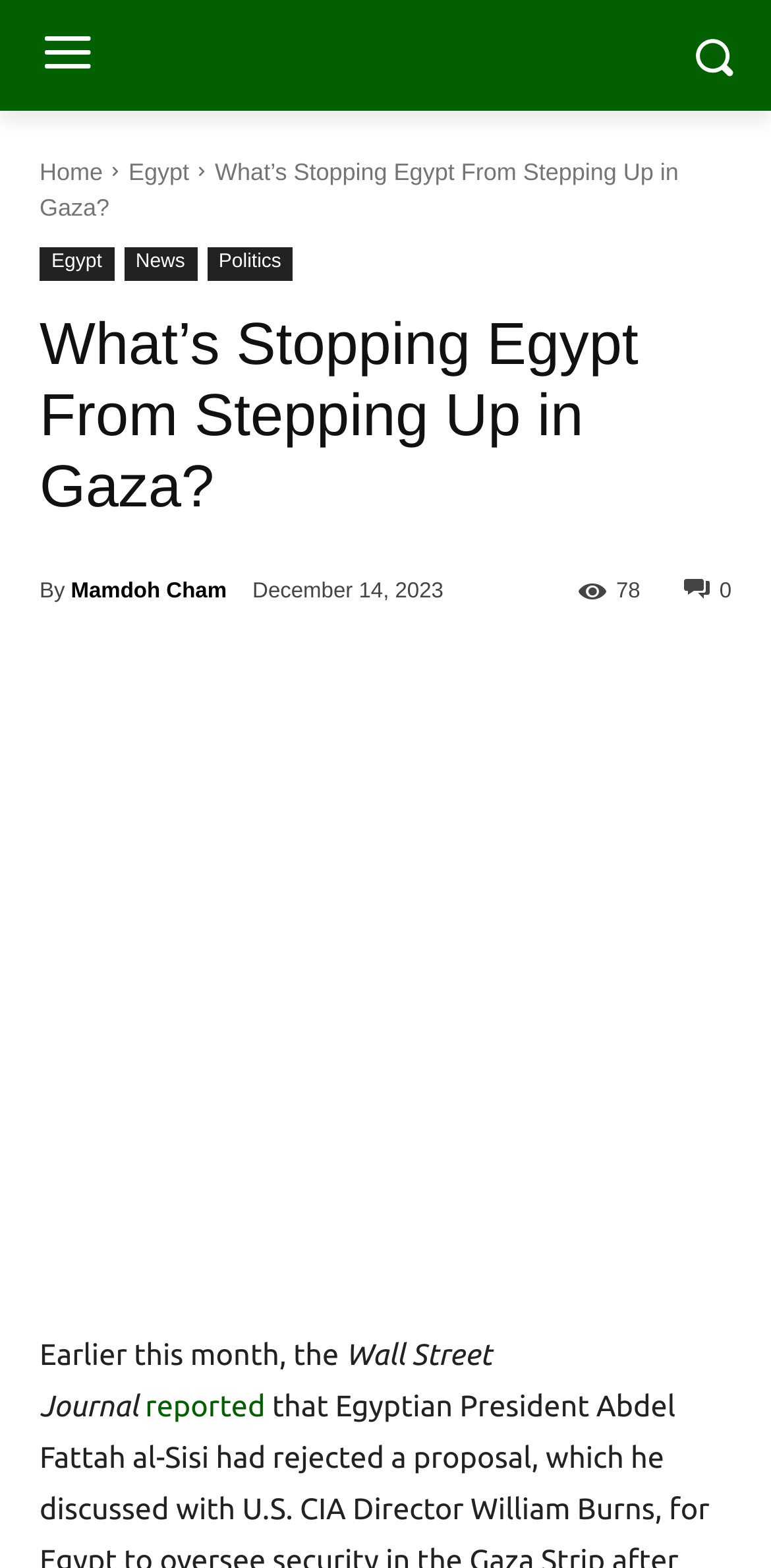Give a detailed account of the webpage.

The webpage is an article from the Cairo Herald, with a logo at the top left corner. Above the logo, there is a small image. The top navigation bar has links to "Home", "Egypt", and other categories. The title of the article, "What’s Stopping Egypt From Stepping Up in Gaza?", is prominently displayed in the top center of the page, with the same text repeated as a heading below.

Below the title, there is a byline with the author's name, "Mamdoh Cham", and a timestamp indicating the article was published on December 14, 2023. To the right of the timestamp, there is a link with a share icon and a count of 78.

The article content begins with a paragraph of text, which discusses a report from the Wall Street Journal about Egyptian President Abdel Fattah al-Sisi rejecting a proposal. The text is divided into multiple blocks, with some words and phrases highlighted as links.

On the left side of the page, there are several social media links, represented by icons, including Facebook, Twitter, and LinkedIn. At the bottom of the page, there is a large image that spans the full width of the page.